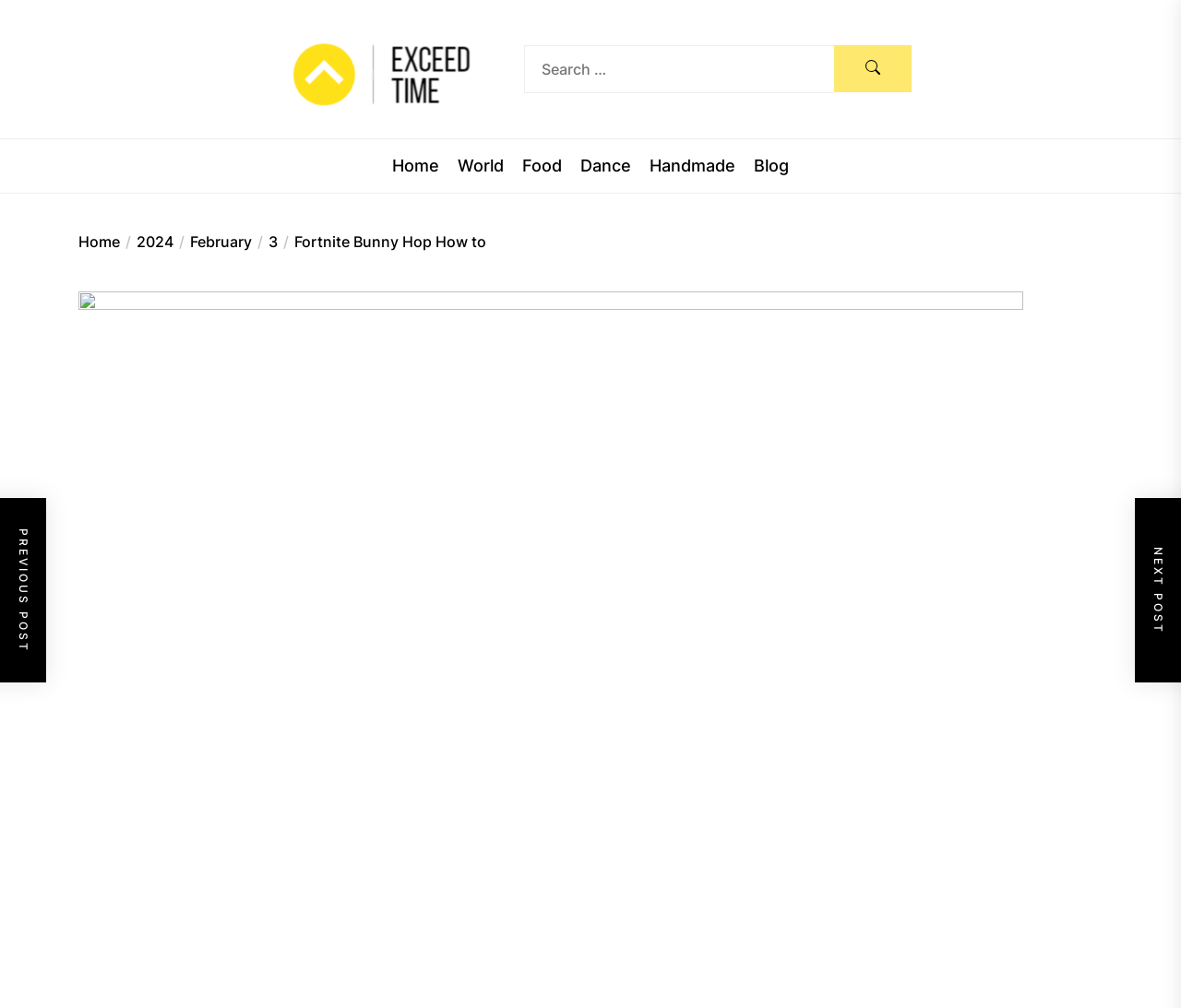Based on the image, please respond to the question with as much detail as possible:
How many buttons are there on the search bar?

I examined the 'search' element and found a single 'button' element with a bounding box coordinate of [0.706, 0.045, 0.771, 0.091], indicating that there is only one button on the search bar.